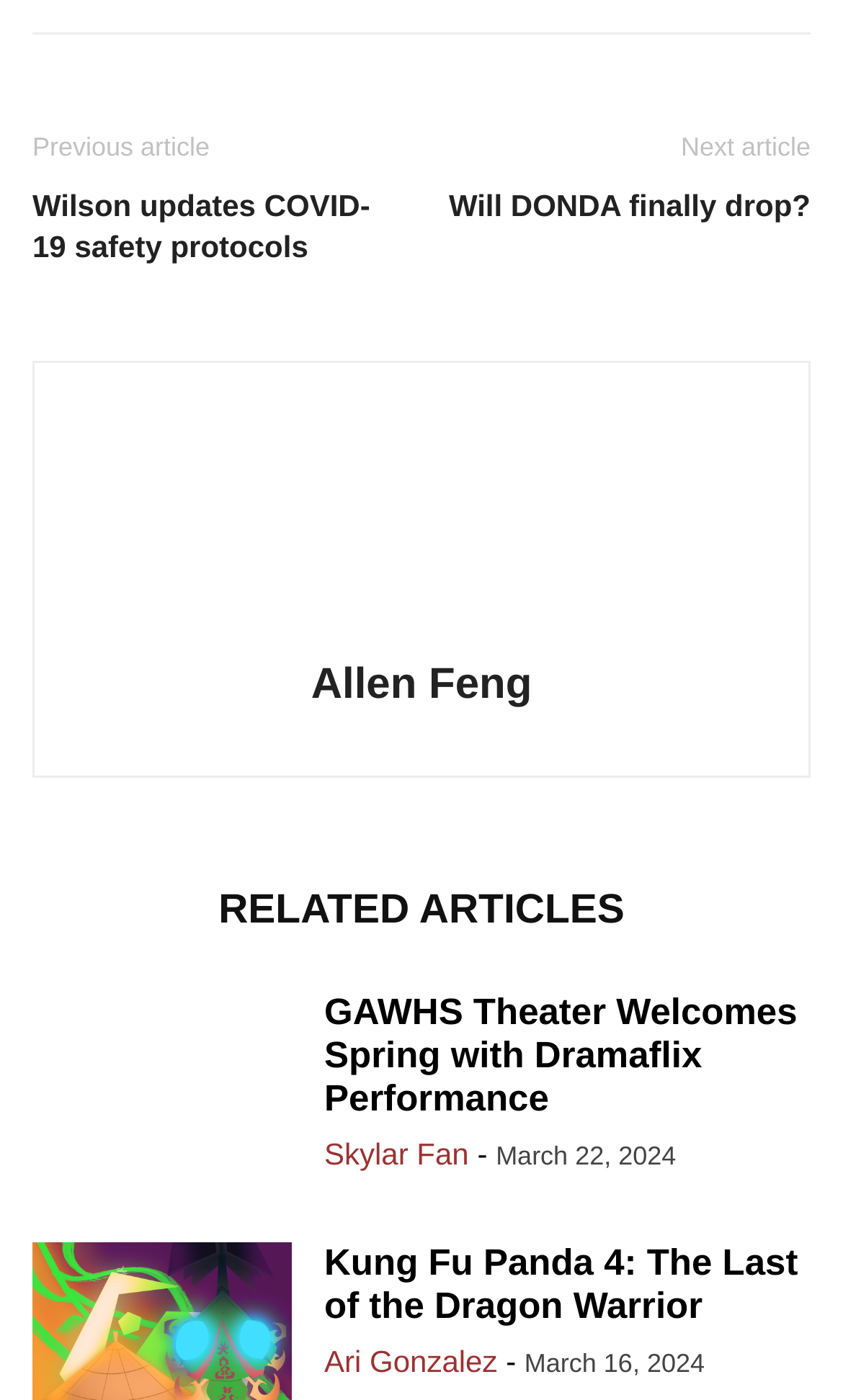Who is the author of the first related article?
Please provide a detailed answer to the question.

I looked at the link 'GAWHS Theater Welcomes Spring with Dramaflix Performance' and found the author's name 'Skylar Fan' next to it, separated by a hyphen and a date.